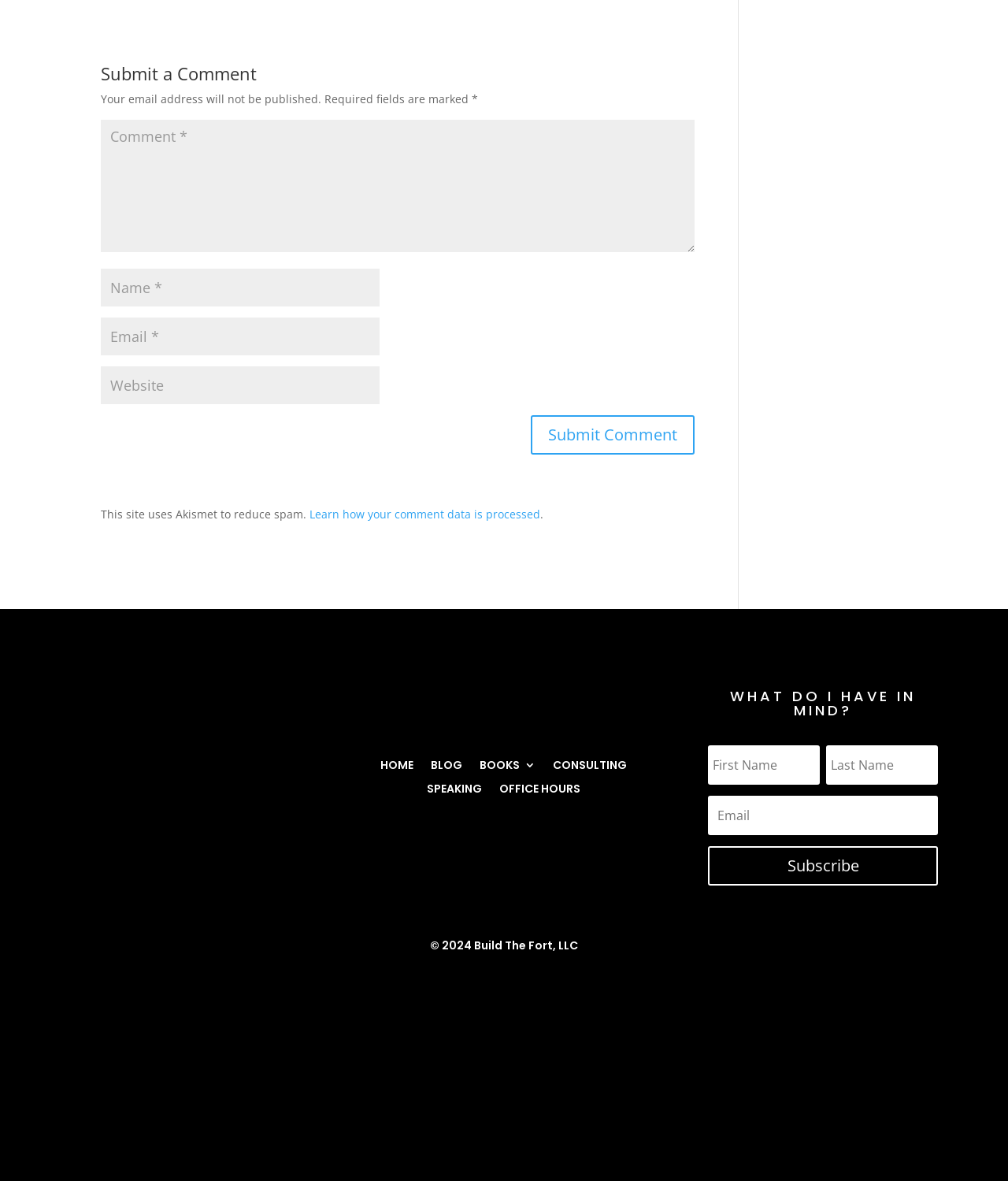Please find the bounding box coordinates of the clickable region needed to complete the following instruction: "Click on the link to learn how your comment data is processed". The bounding box coordinates must consist of four float numbers between 0 and 1, i.e., [left, top, right, bottom].

[0.307, 0.429, 0.536, 0.442]